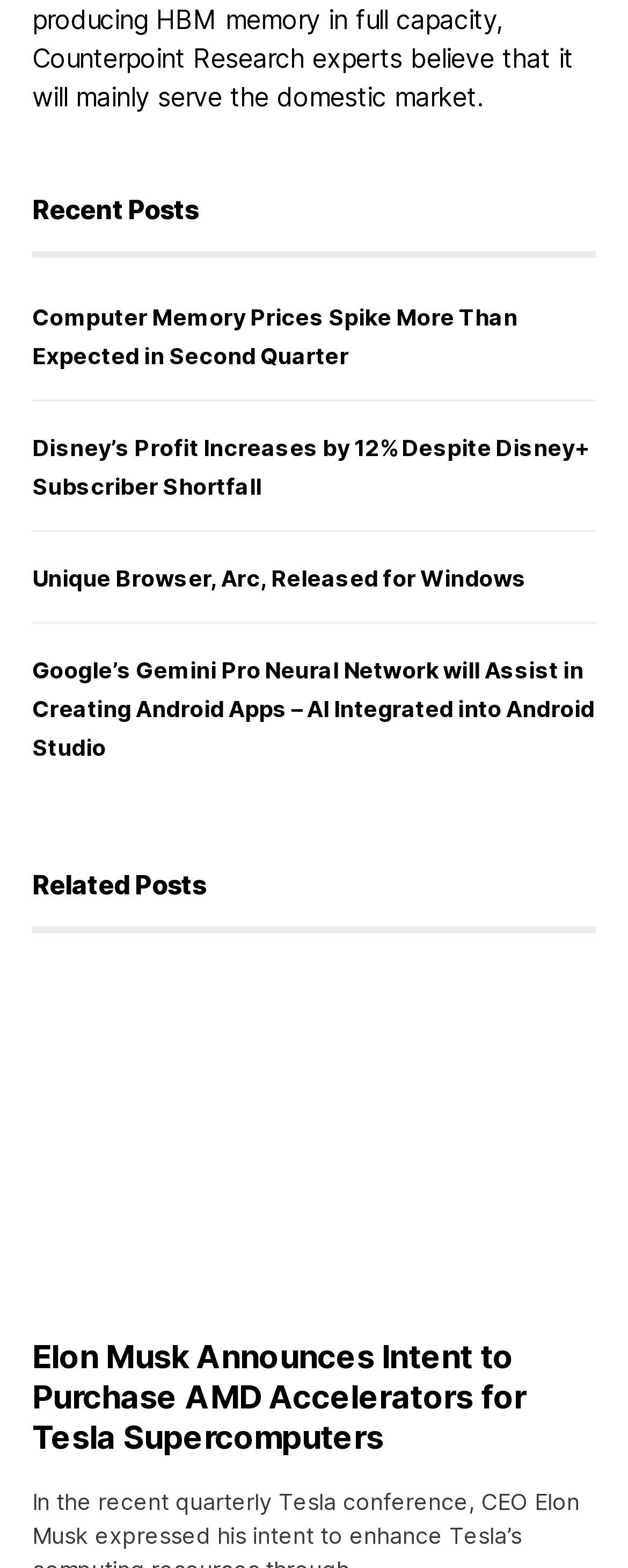What is the title of the first related post?
Please provide a single word or phrase as the answer based on the screenshot.

Elon Musk Announces Intent to Purchase AMD Accelerators for Tesla Supercomputers